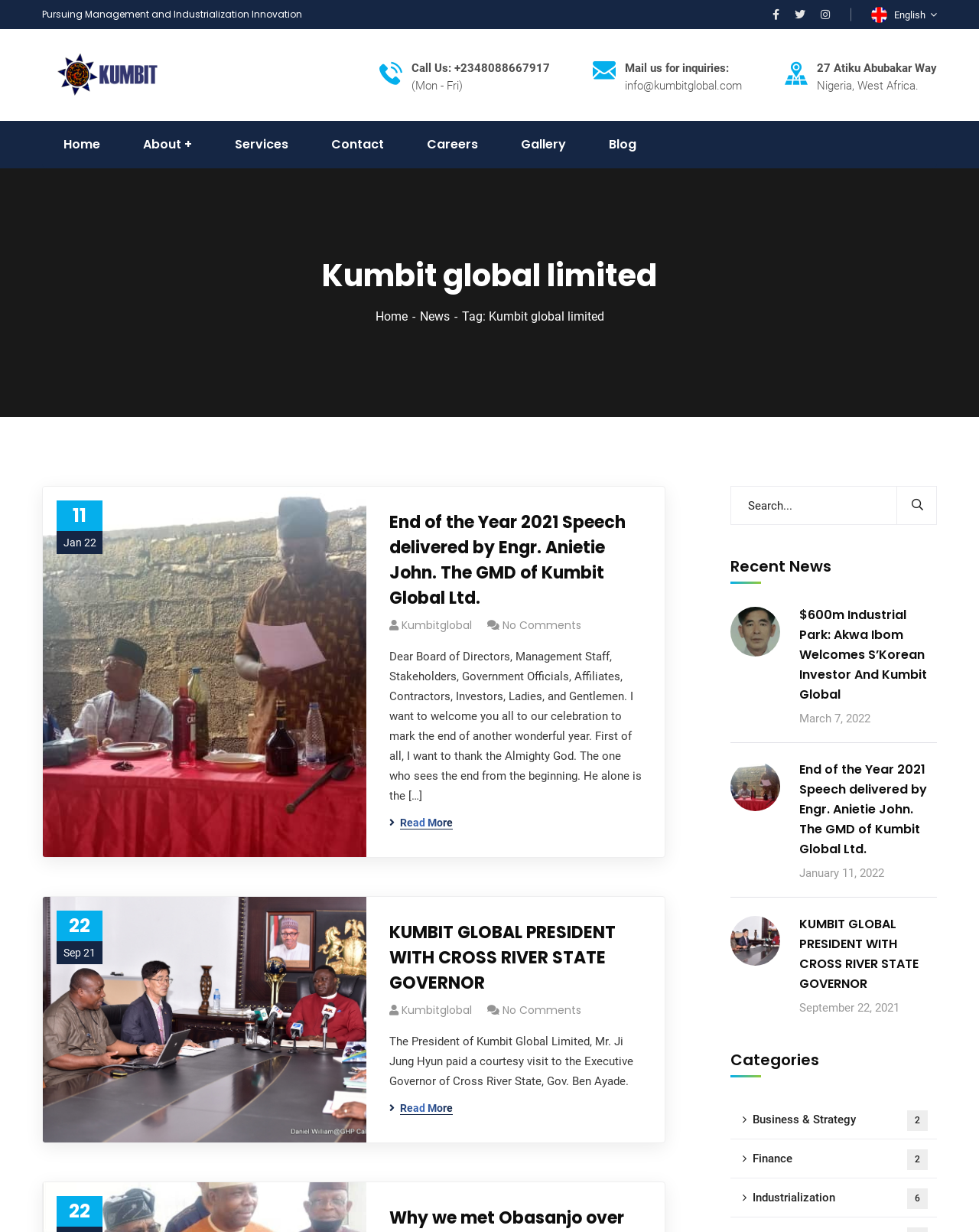Respond to the question below with a single word or phrase:
How many news articles are displayed?

3